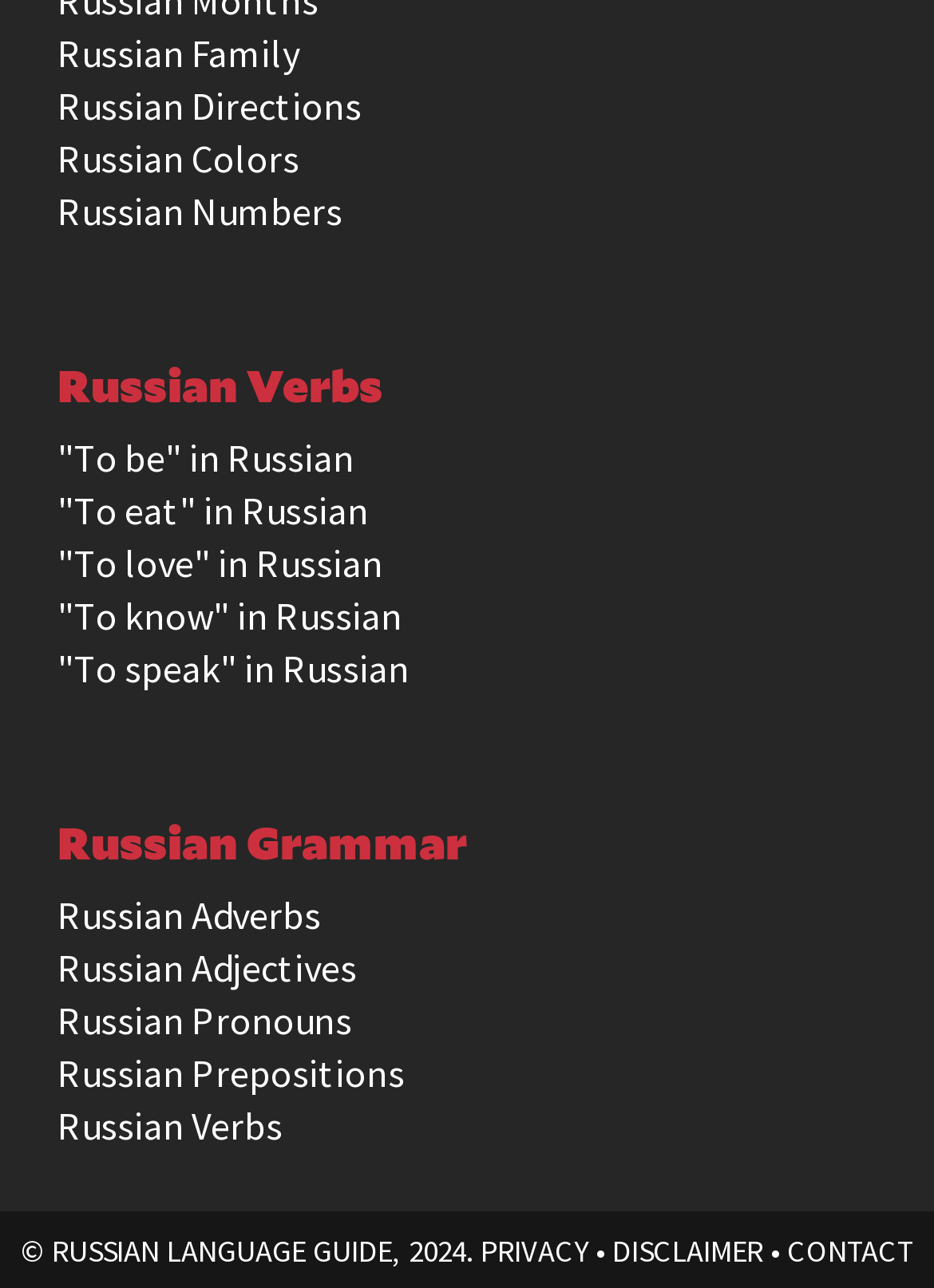Given the description of a UI element: "Contact", identify the bounding box coordinates of the matching element in the webpage screenshot.

[0.842, 0.956, 0.978, 0.986]